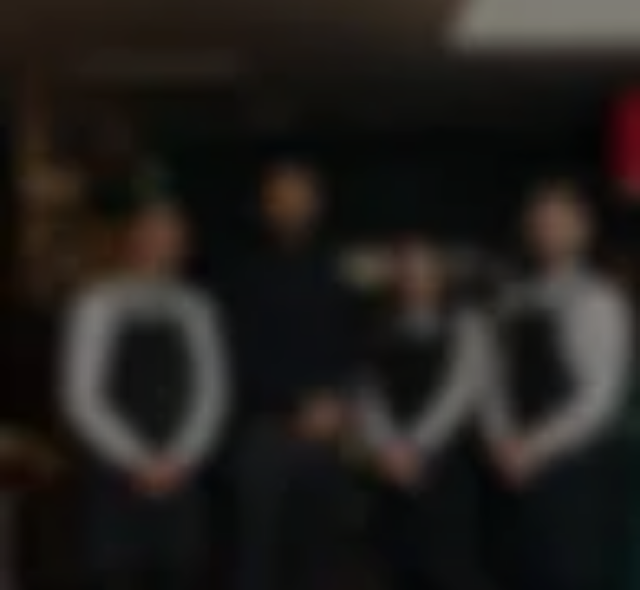What is the likely setting of the image?
Please craft a detailed and exhaustive response to the question.

The background hints at a cozy interior, possibly decorated to enhance the dining experience, which suggests that the image is set in a restaurant environment.